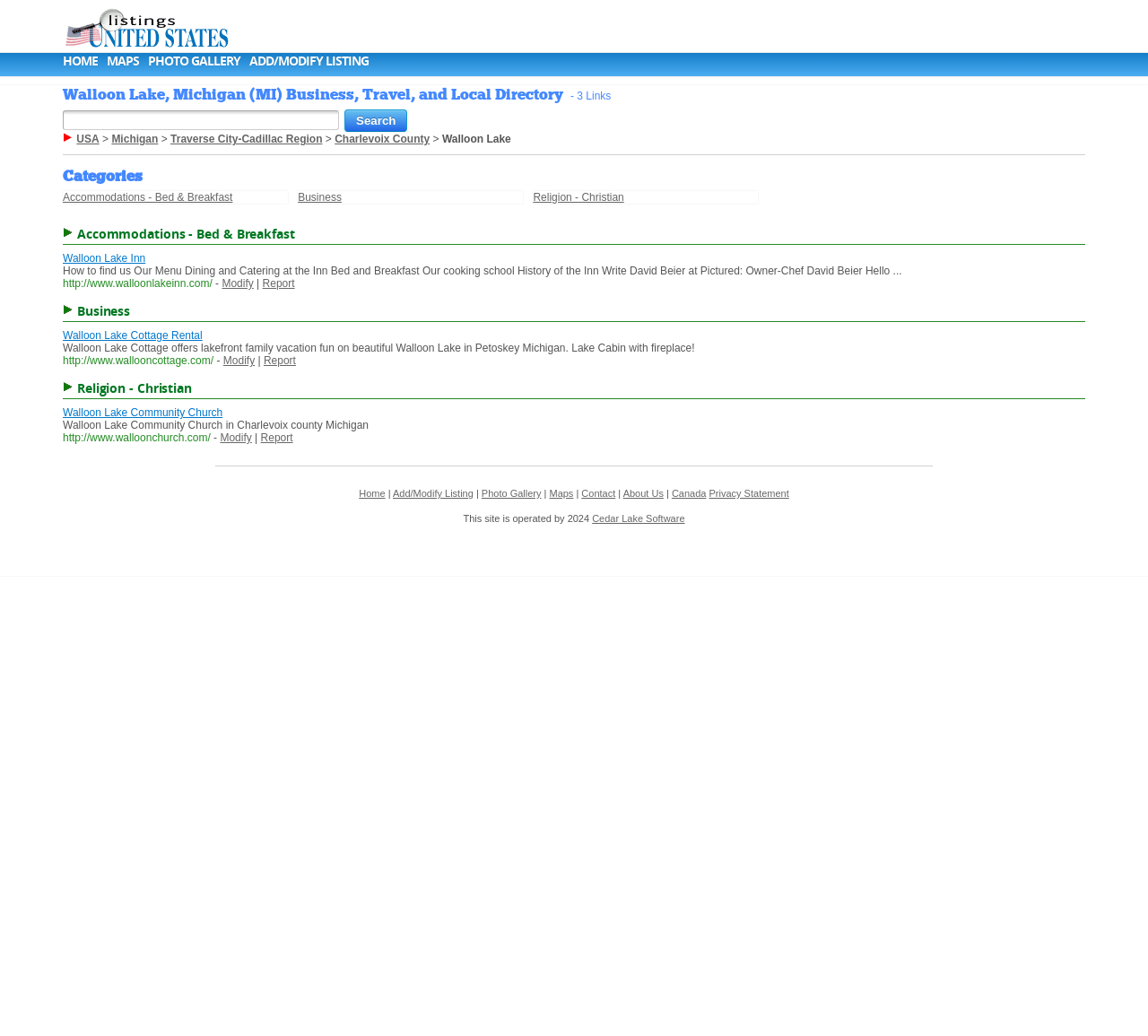From the given element description: "Accommodations - Bed & Breakfast", find the bounding box for the UI element. Provide the coordinates as four float numbers between 0 and 1, in the order [left, top, right, bottom].

[0.055, 0.184, 0.203, 0.197]